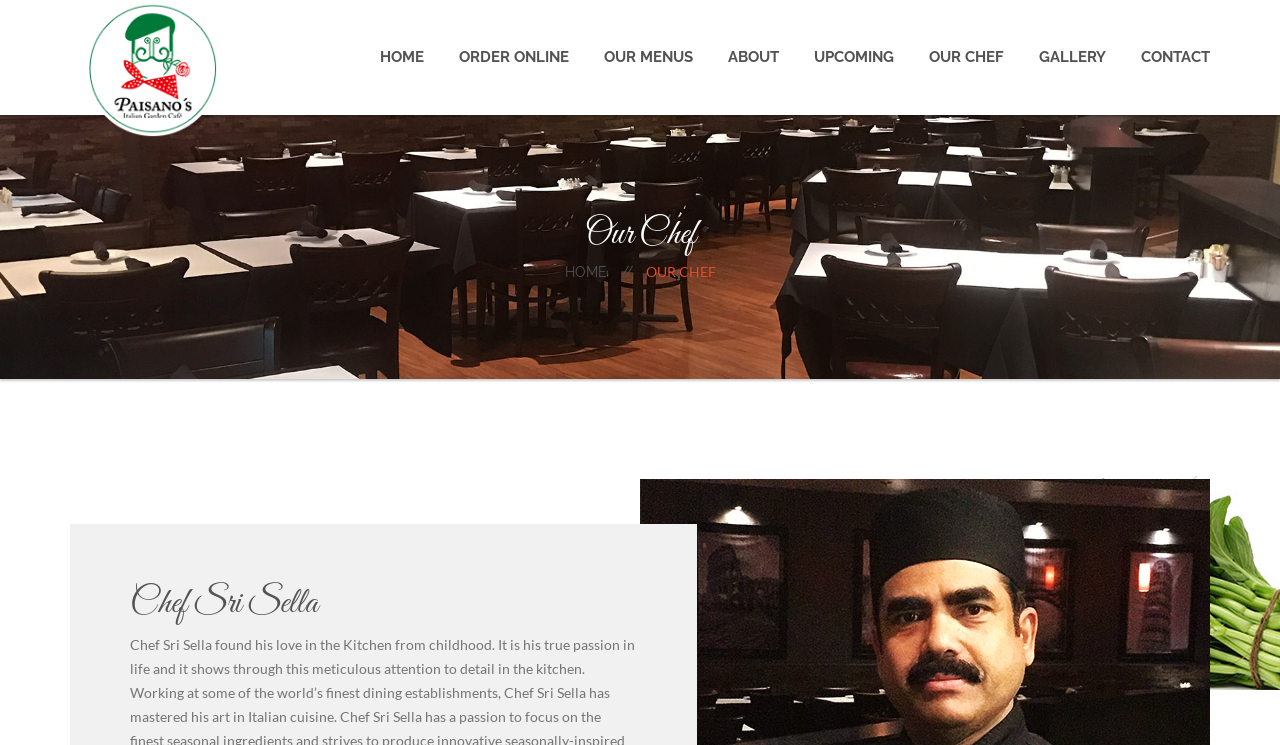Identify the bounding box coordinates of the section that should be clicked to achieve the task described: "go to CONTACT".

[0.866, 0.0, 0.945, 0.154]